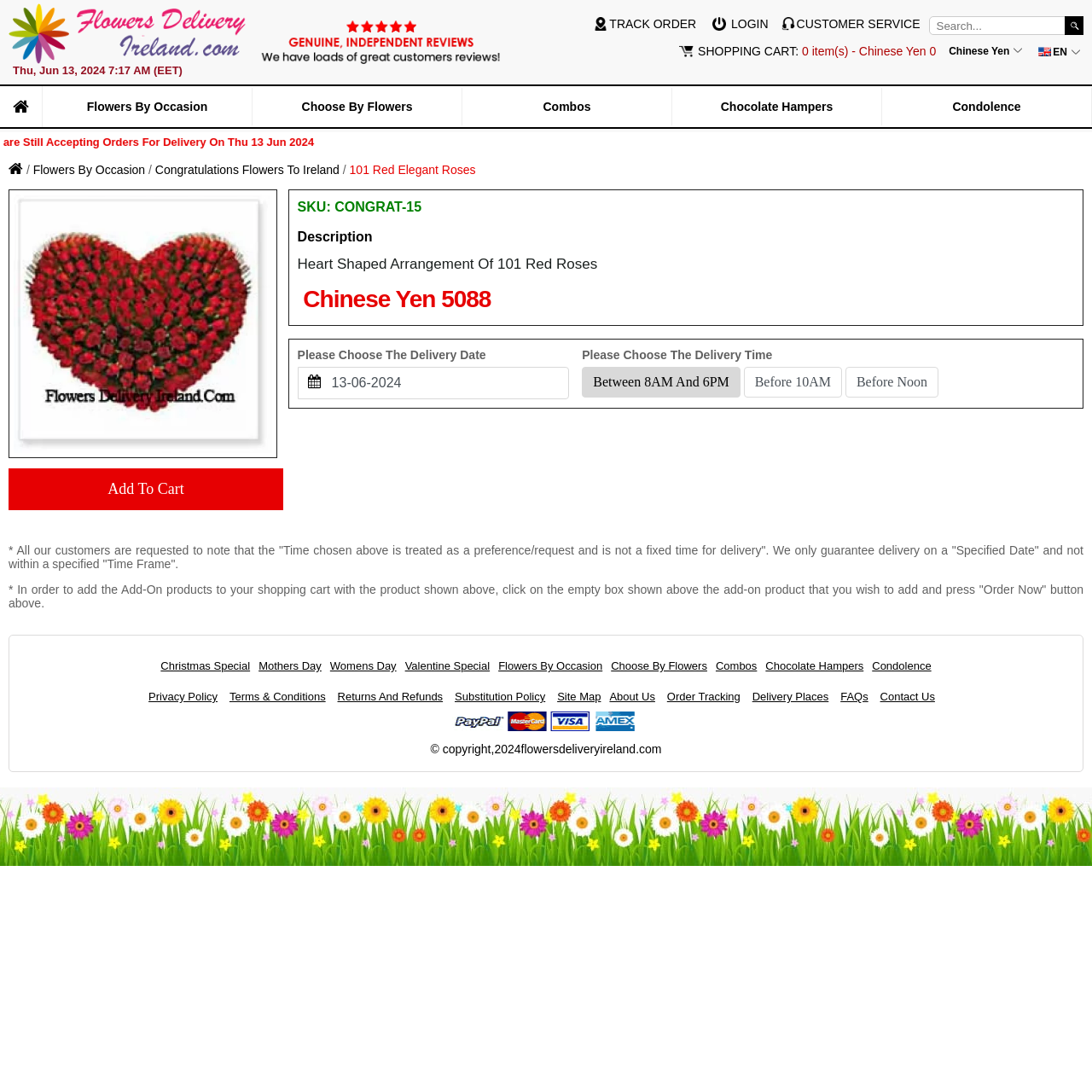Please find the bounding box coordinates of the element that must be clicked to perform the given instruction: "View shopping cart". The coordinates should be four float numbers from 0 to 1, i.e., [left, top, right, bottom].

[0.622, 0.04, 0.869, 0.052]